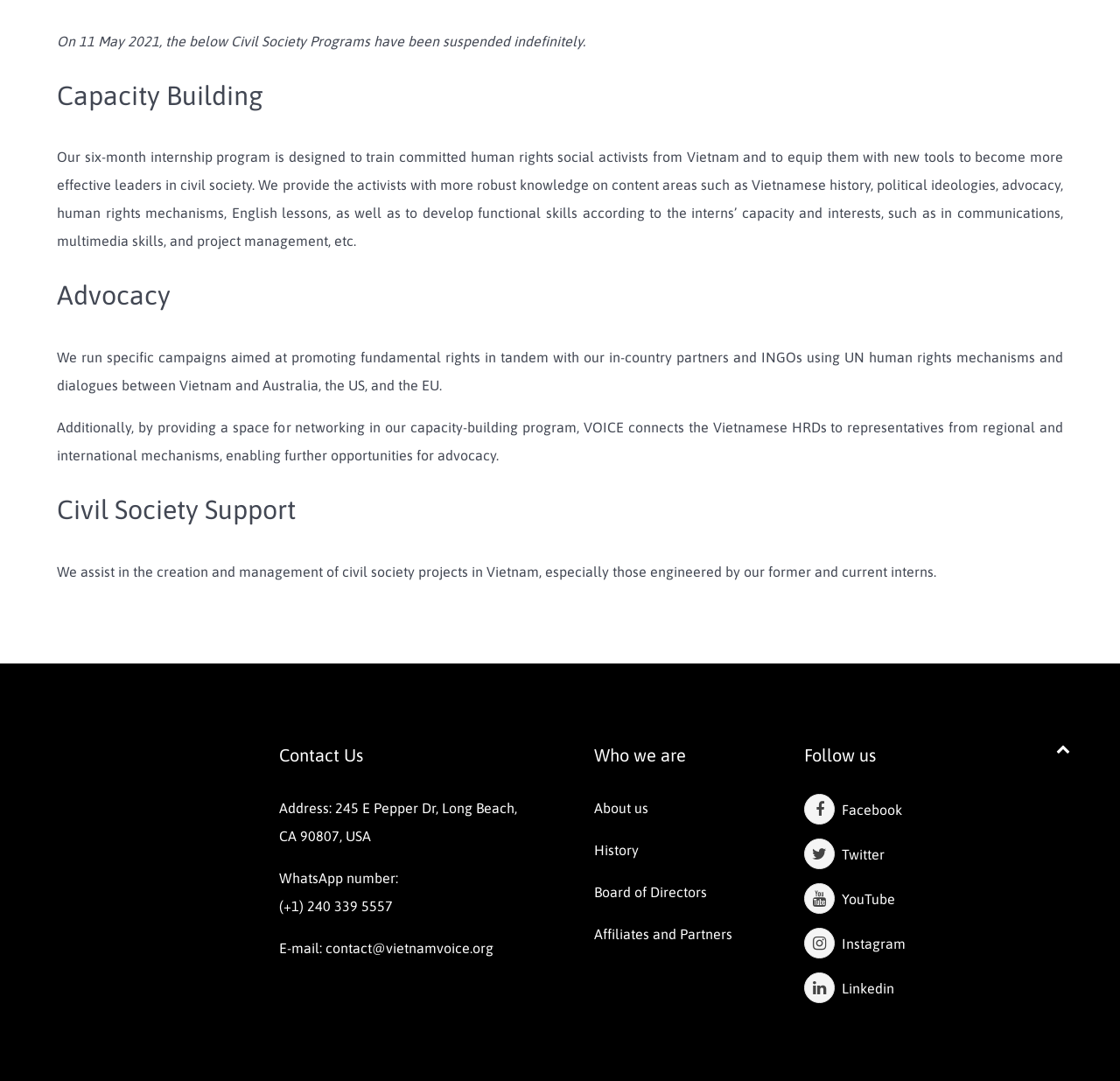Refer to the image and provide a thorough answer to this question:
What social media platforms can you follow Vietnam Voice on?

I found the social media platforms by looking at the 'Follow us' section, where it lists the icons and names of the platforms, including Facebook, Twitter, YouTube, Instagram, and LinkedIn.